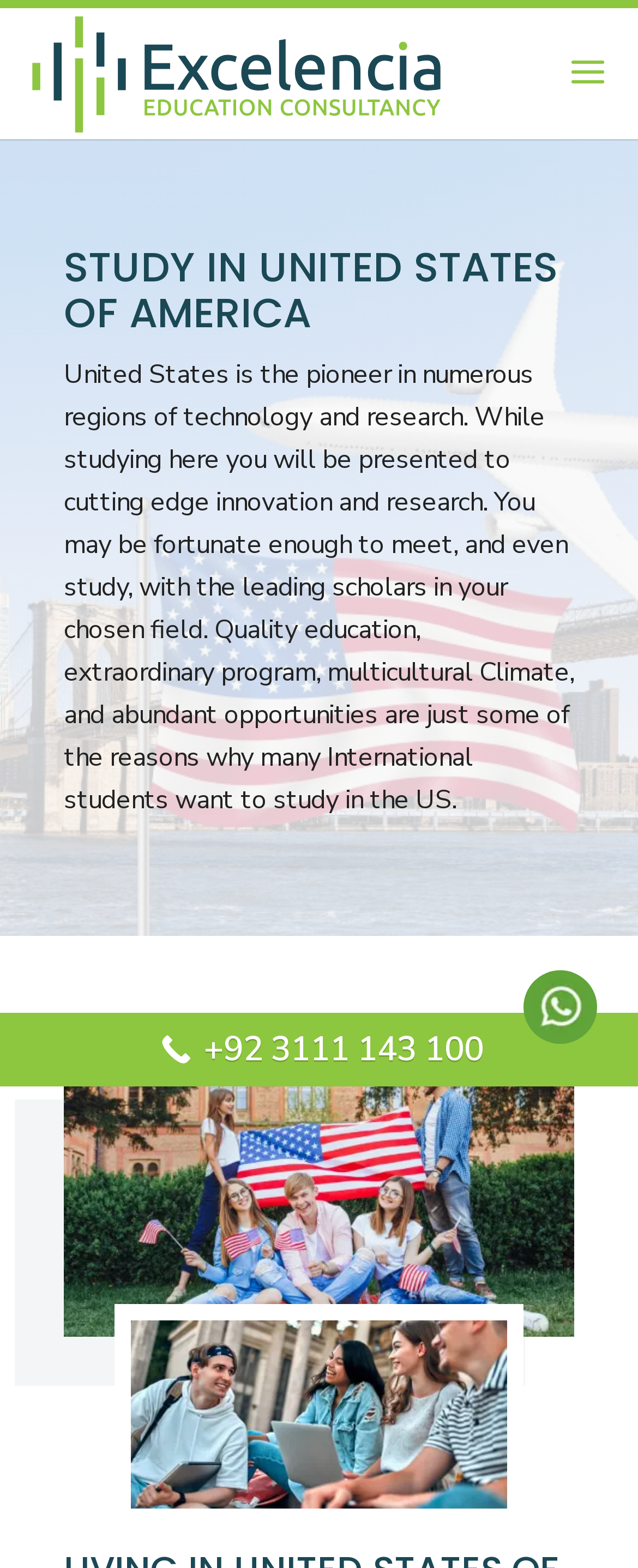Please analyze the image and give a detailed answer to the question:
What is the country where students can study abroad?

Based on the webpage content, specifically the heading 'STUDY IN UNITED STATES OF AMERICA' and the image 'United States of America', it is clear that the country where students can study abroad is the United States of America.